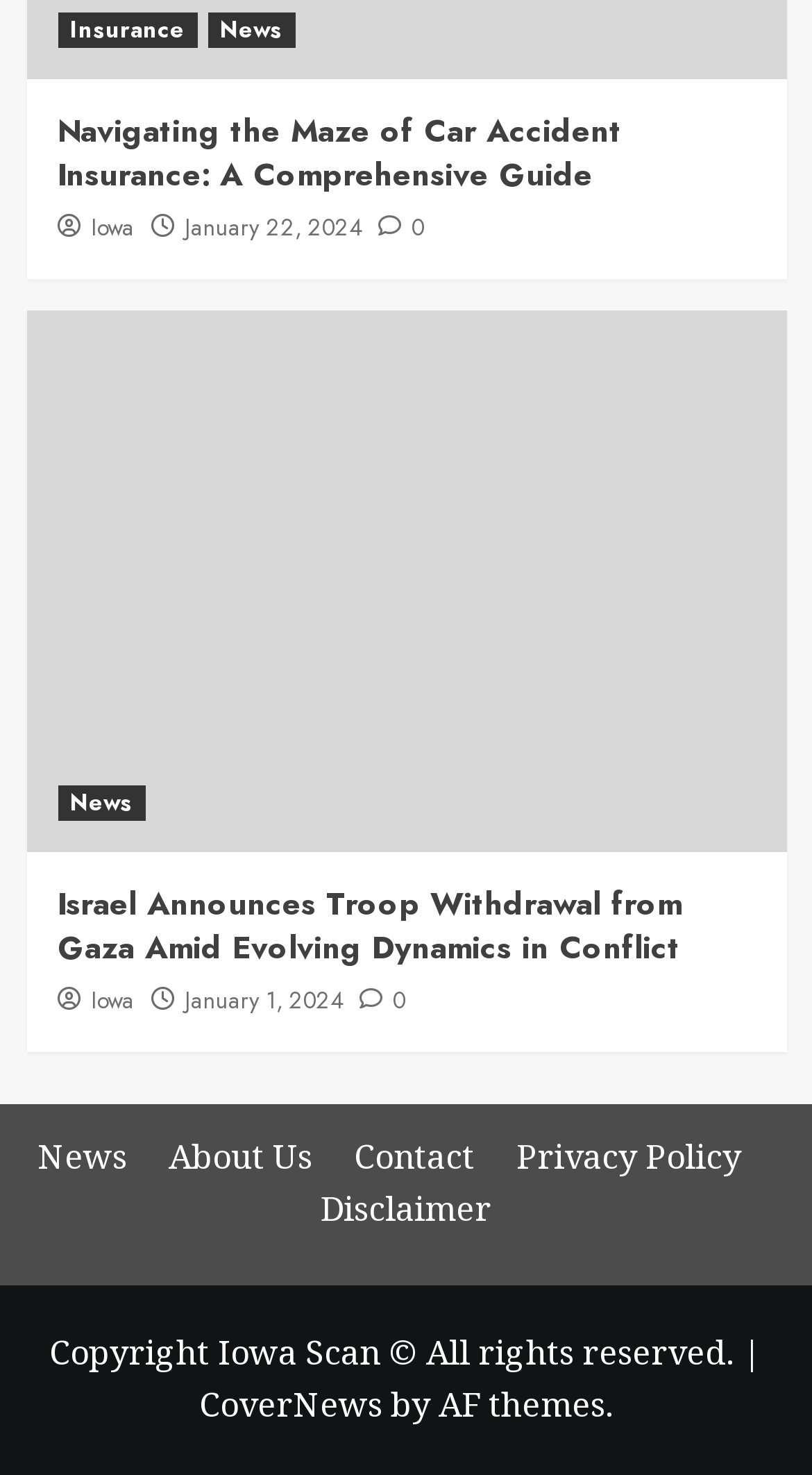How many news articles are displayed?
Give a single word or phrase as your answer by examining the image.

2